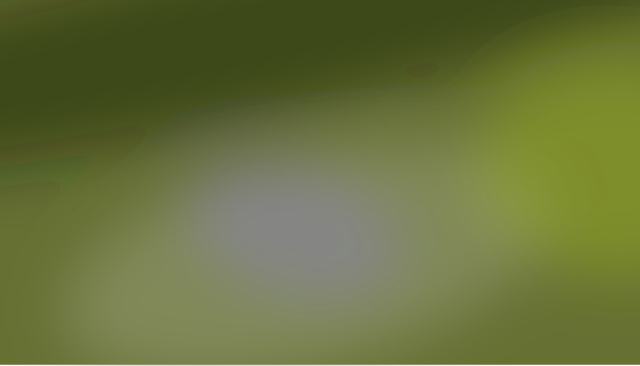Explain the image in detail, mentioning the main subjects and background elements.

This image, titled "Gardens and Parks photos in Southern Ontario," captures the serene beauty of lush green landscapes, embodying the tranquil essence of nature in Southern Ontario. With a gentle interplay of colors and soft gradients, it evokes feelings of calm and reflection, making it an inviting location for families and individuals to connect with nature. The scene likely features elements typical of outdoor parks, providing a perfect backdrop for family gatherings, leisure activities, or simply enjoying the peaceful environment. This image invites viewers to appreciate the natural beauty surrounding them, emphasizing the importance of outdoor spaces in enhancing family memories.